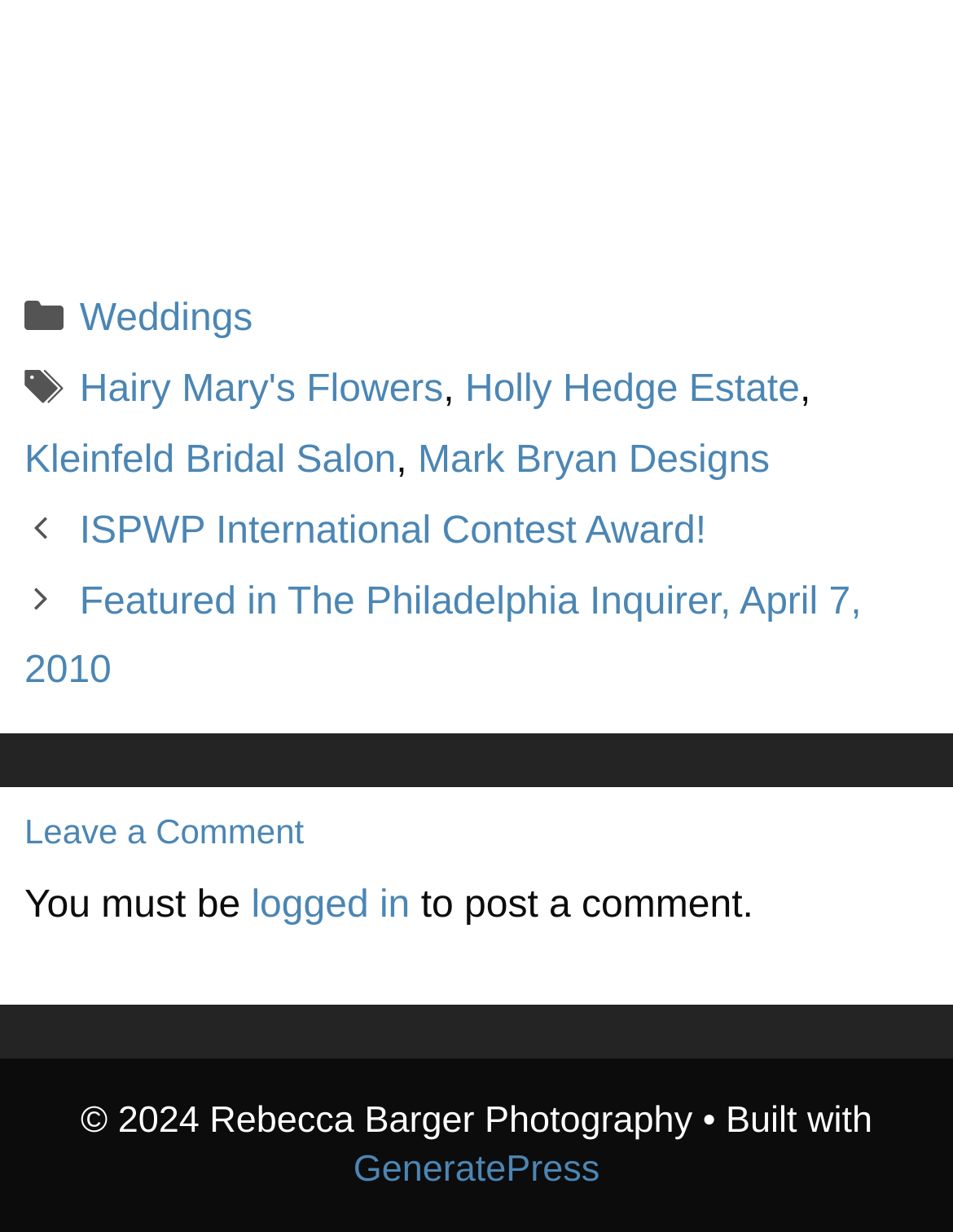Highlight the bounding box coordinates of the element that should be clicked to carry out the following instruction: "View ISPWP International Contest Award!". The coordinates must be given as four float numbers ranging from 0 to 1, i.e., [left, top, right, bottom].

[0.084, 0.414, 0.741, 0.448]